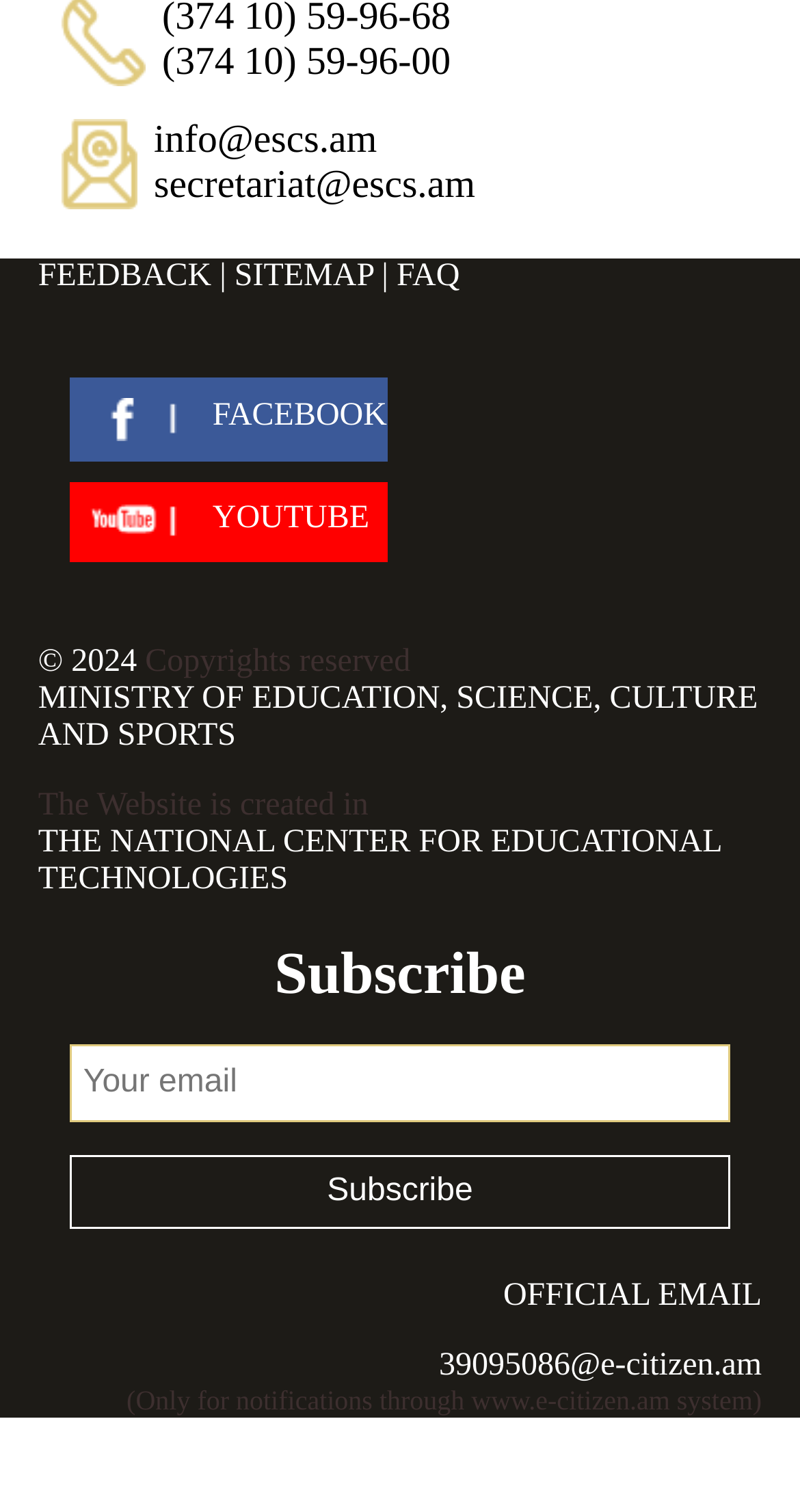Identify the bounding box coordinates of the region that needs to be clicked to carry out this instruction: "Click on the FEEDBACK link". Provide these coordinates as four float numbers ranging from 0 to 1, i.e., [left, top, right, bottom].

[0.048, 0.171, 0.264, 0.195]